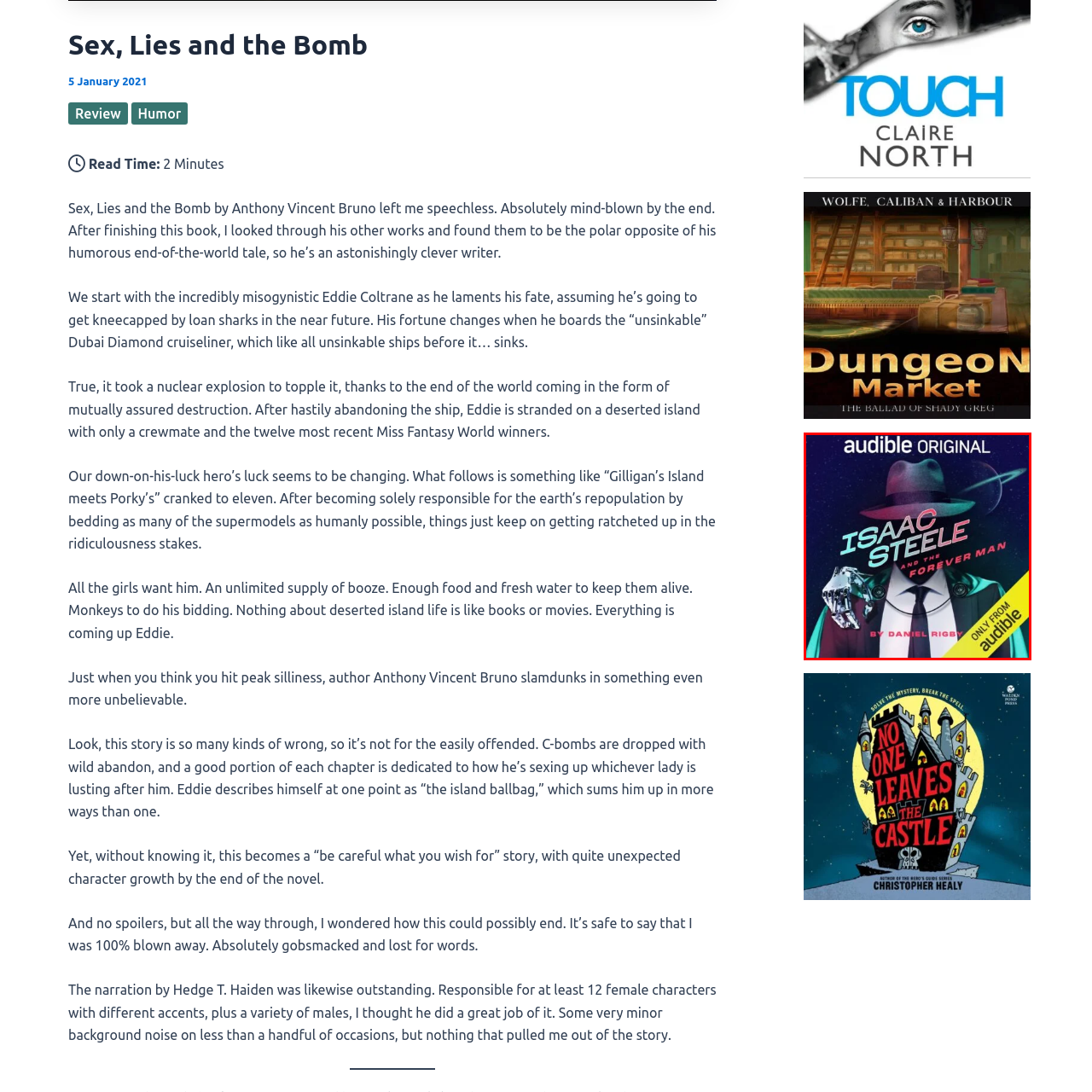What is the theme hinted at by the robotic arm?
Look at the area highlighted by the red bounding box and answer the question in detail, drawing from the specifics shown in the image.

The presence of a robotic arm in the image suggests that the narrative involves elements of science fiction and advanced technology, which is a key aspect of the story.